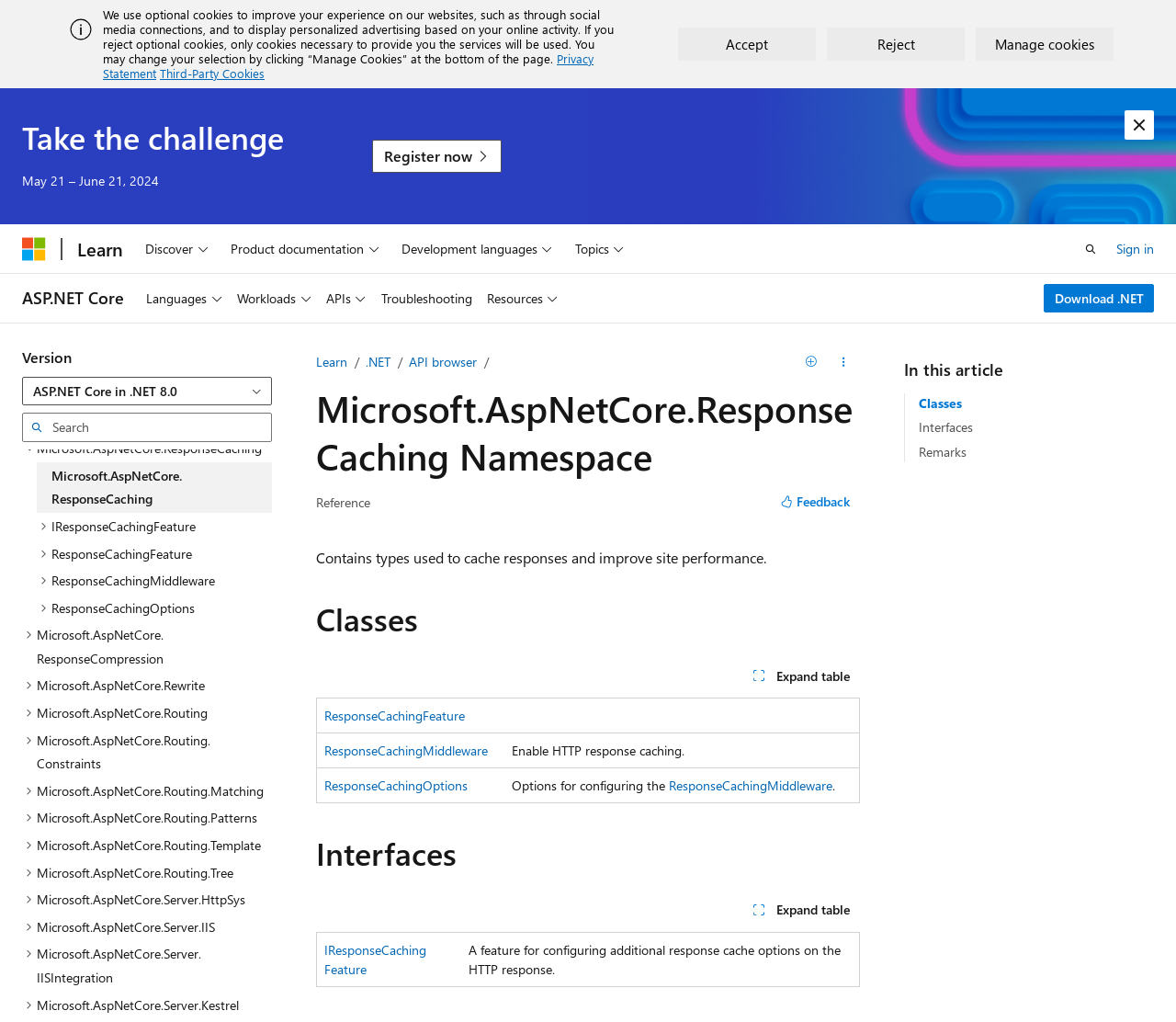Respond with a single word or phrase:
What is the type of documentation provided on this webpage?

Reference